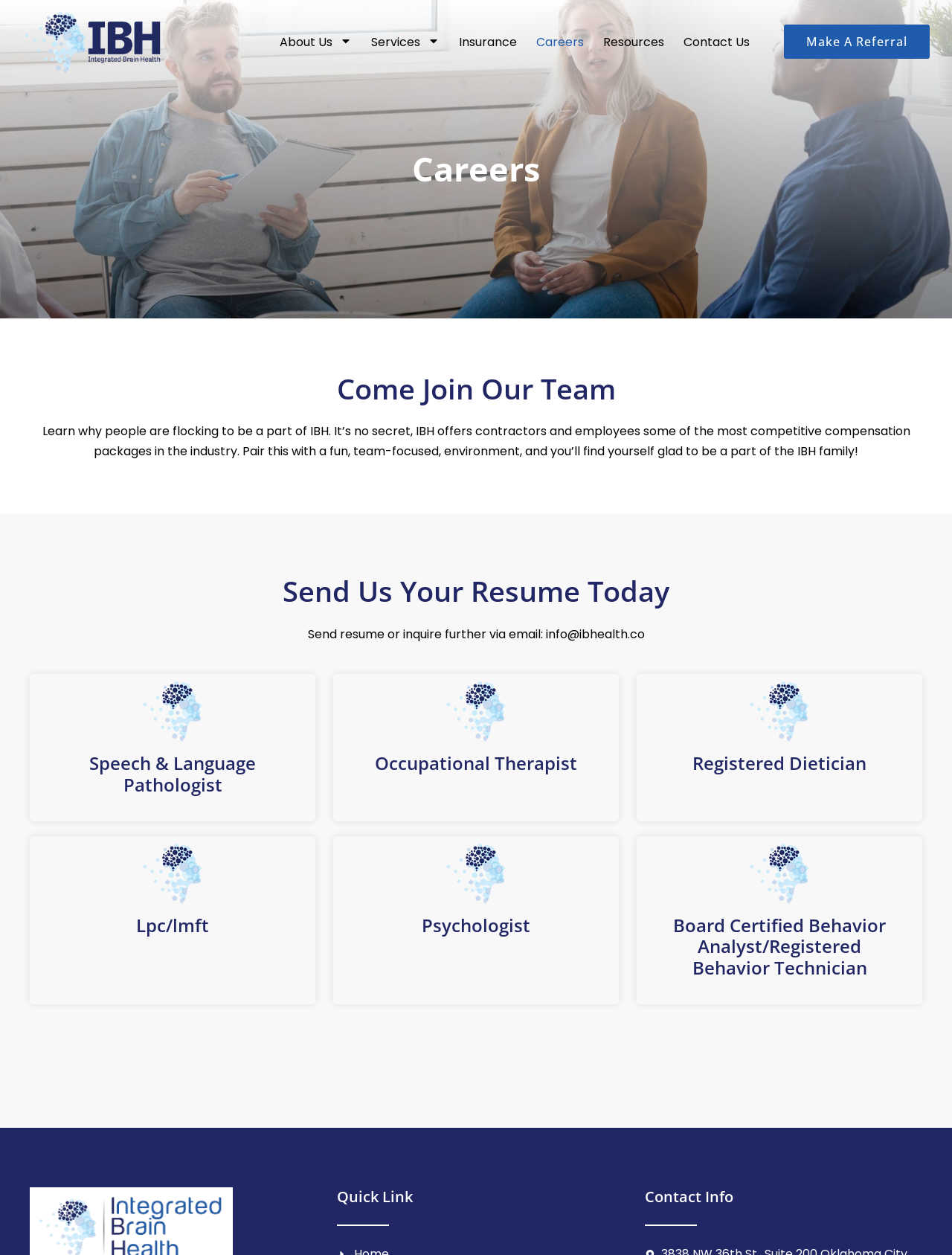Provide the bounding box coordinates for the UI element described in this sentence: "About Us". The coordinates should be four float values between 0 and 1, i.e., [left, top, right, bottom].

[0.294, 0.017, 0.37, 0.05]